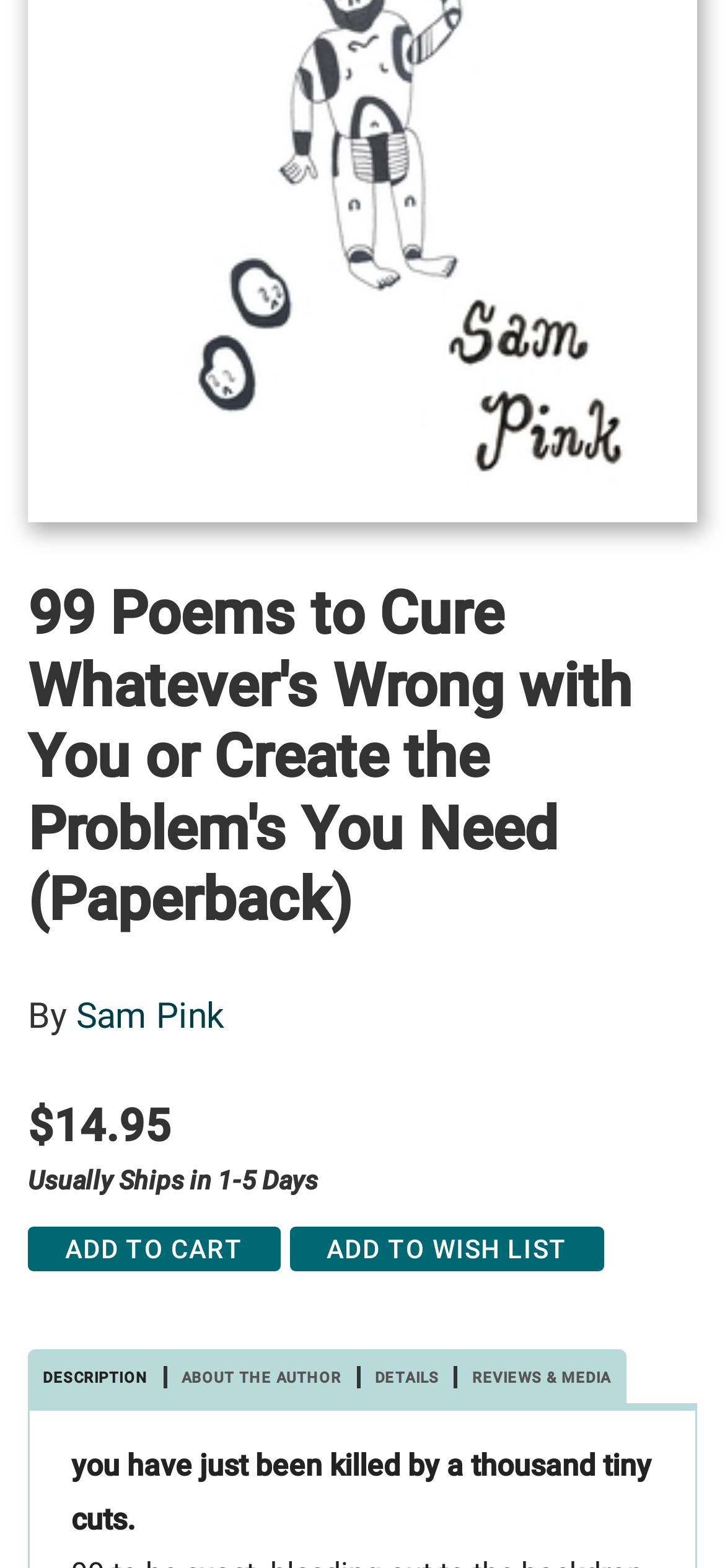What is the price of the book?
Give a detailed response to the question by analyzing the screenshot.

I found the price of the book by looking at the heading element with the text '$14.95' which is located at the top of the page, below the book title.